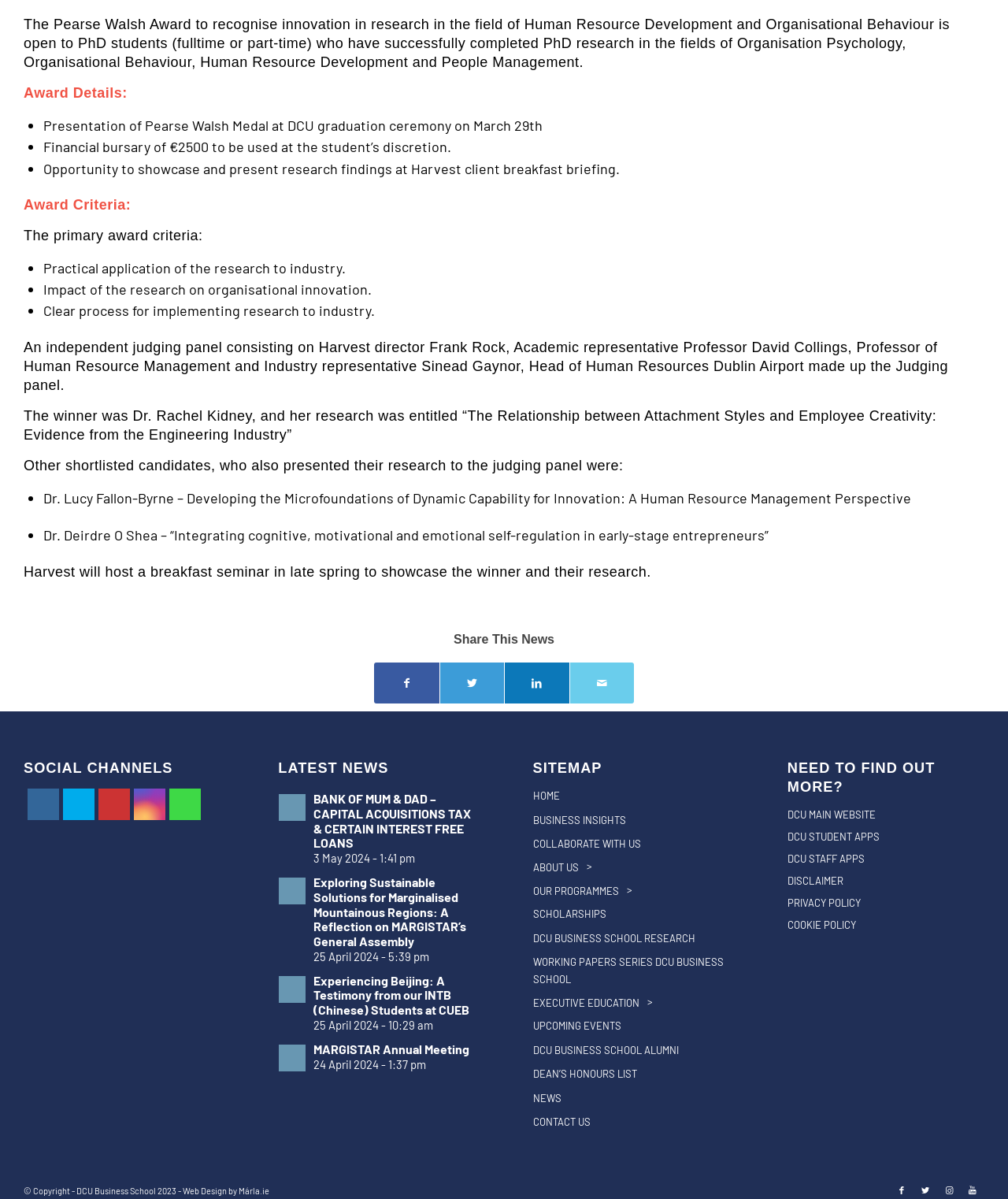What is the name of the award?
Please give a well-detailed answer to the question.

The question asks for the name of the award, which can be found in the first StaticText element with the text 'The Pearse Walsh Award to recognise innovation in research in the field of Human Resource Development and Organisational Behaviour is open to PhD students (fulltime or part-time) who have successfully completed PhD research in the fields of Organisation Psychology, Organisational Behaviour, Human Resource Development and People Management.'